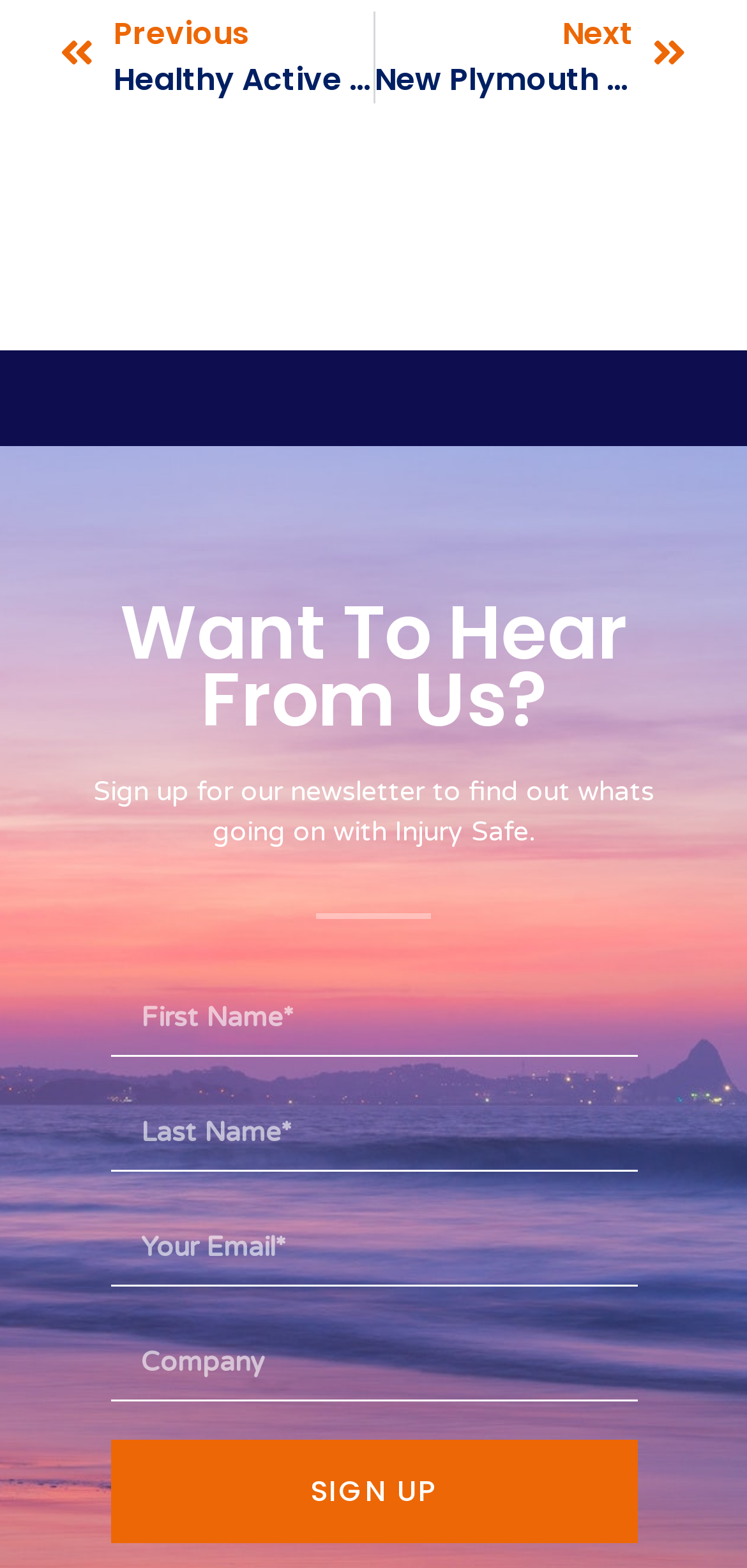How many textboxes are required on this form?
Answer the question with a single word or phrase by looking at the picture.

3